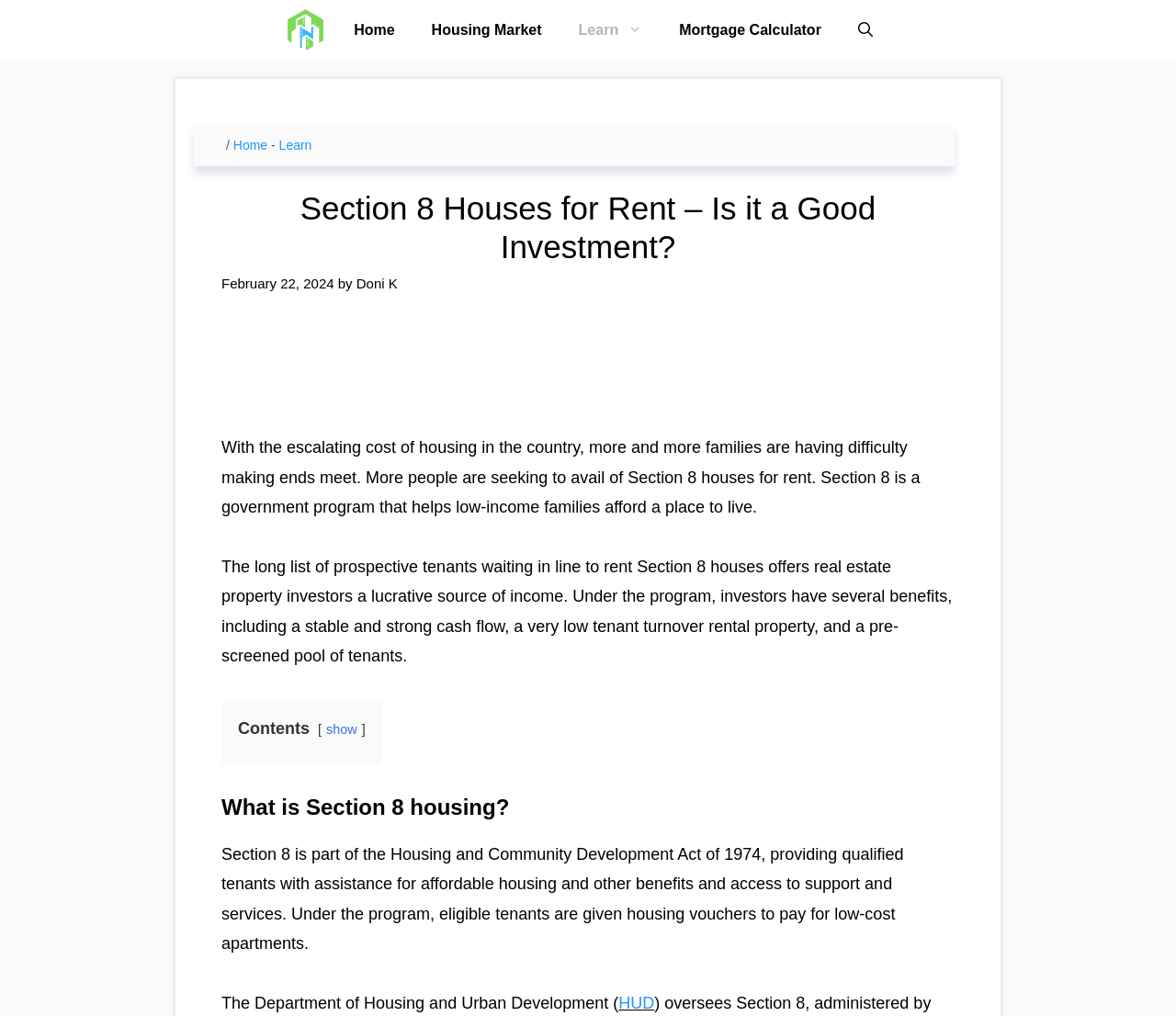Identify the bounding box for the element characterized by the following description: "Mortgage Calculator".

[0.562, 0.0, 0.714, 0.059]